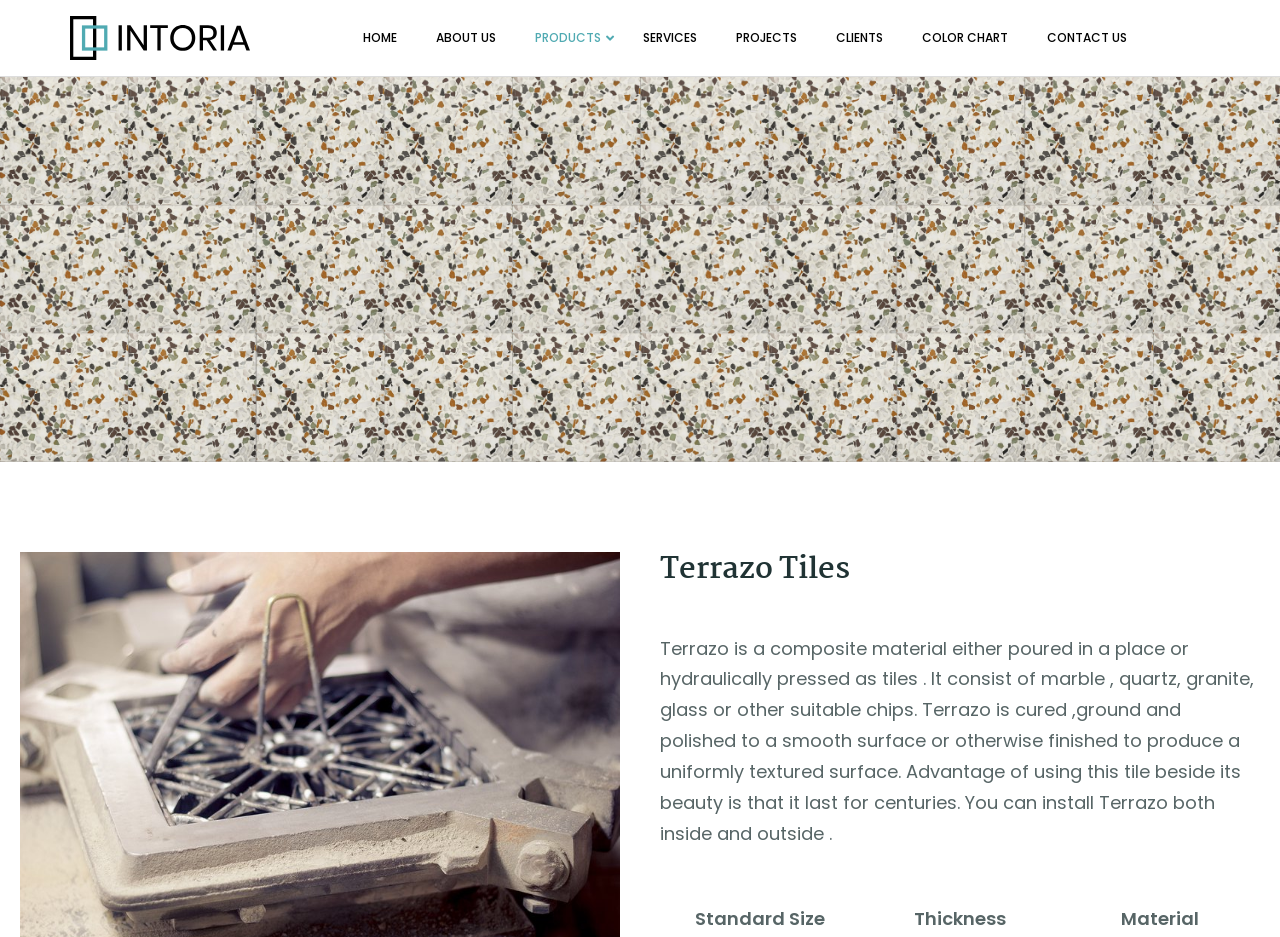What is Terrazo made of?
Based on the visual content, answer with a single word or a brief phrase.

marble, quartz, granite, glass